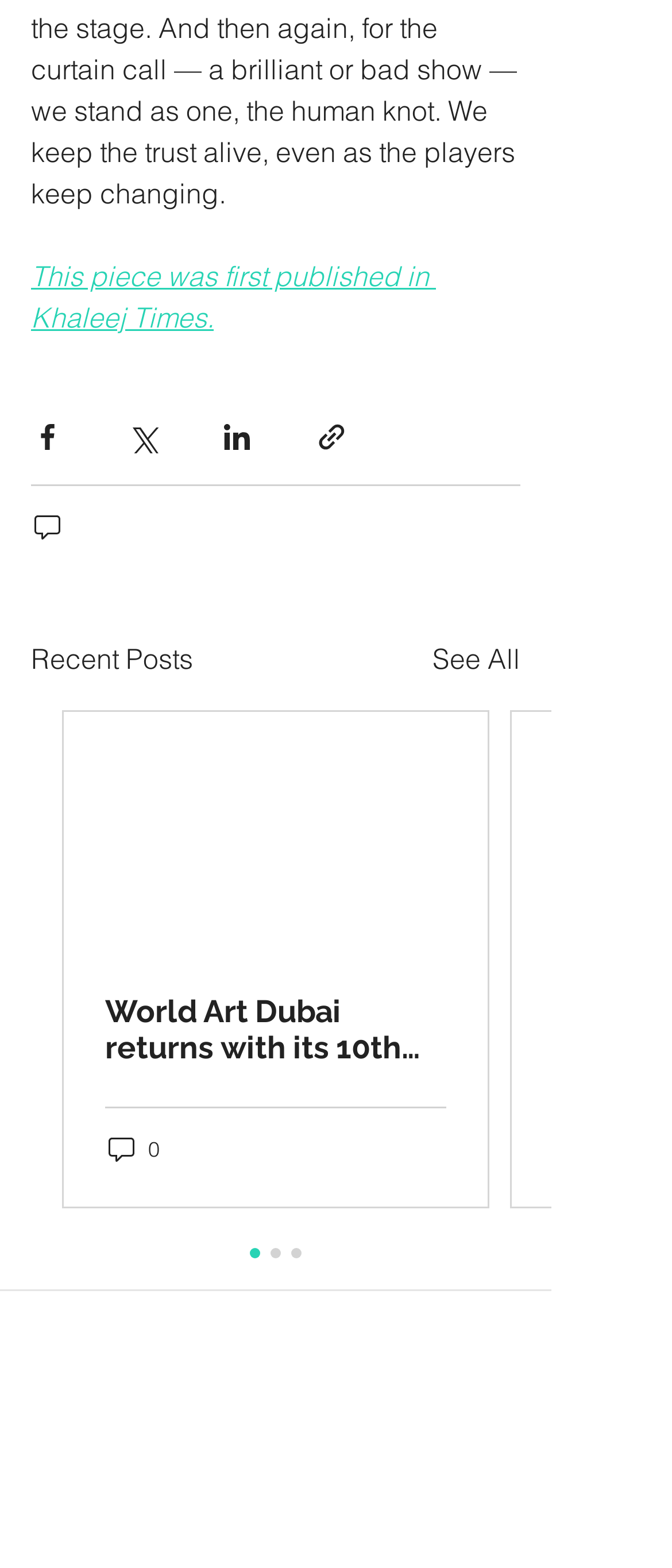Kindly provide the bounding box coordinates of the section you need to click on to fulfill the given instruction: "Learn more about the author by clicking on 'ABOUT ME'".

None